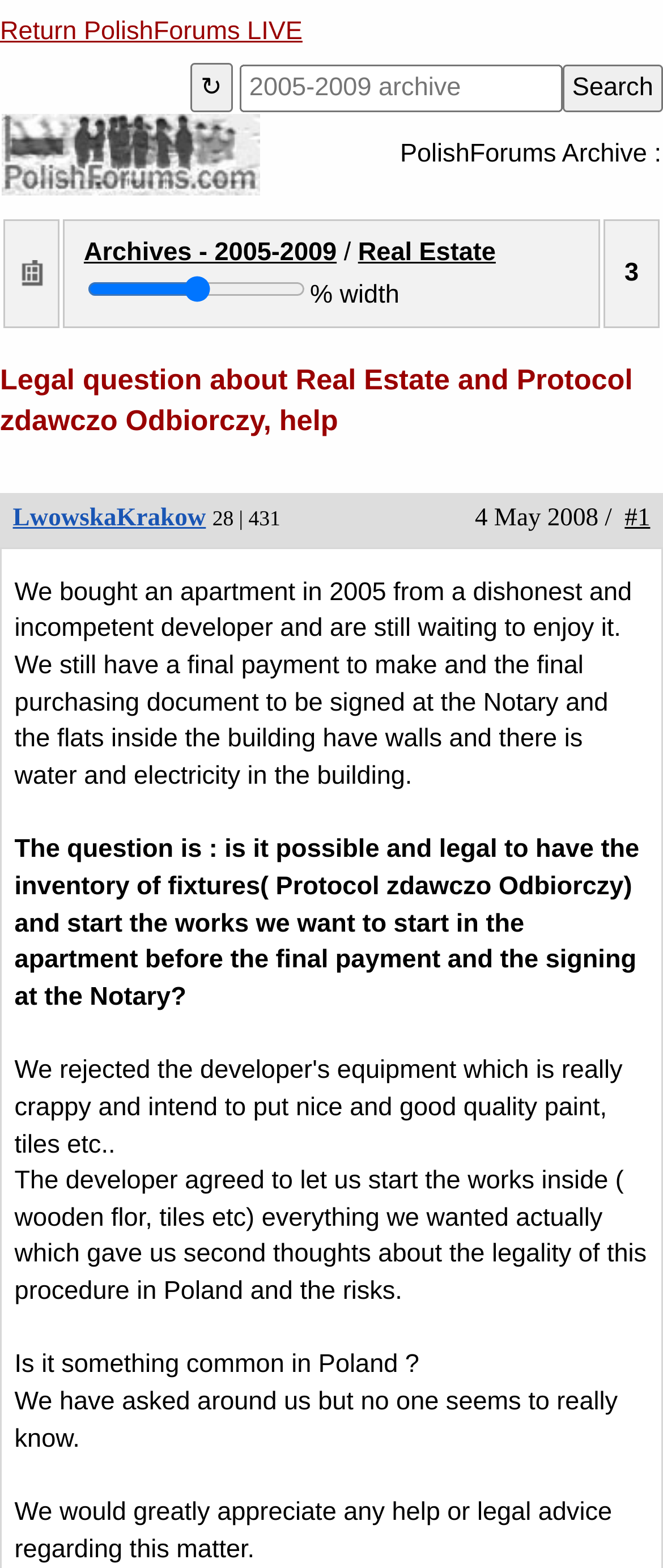Please identify the coordinates of the bounding box that should be clicked to fulfill this instruction: "Read the news about Charity Shop".

None